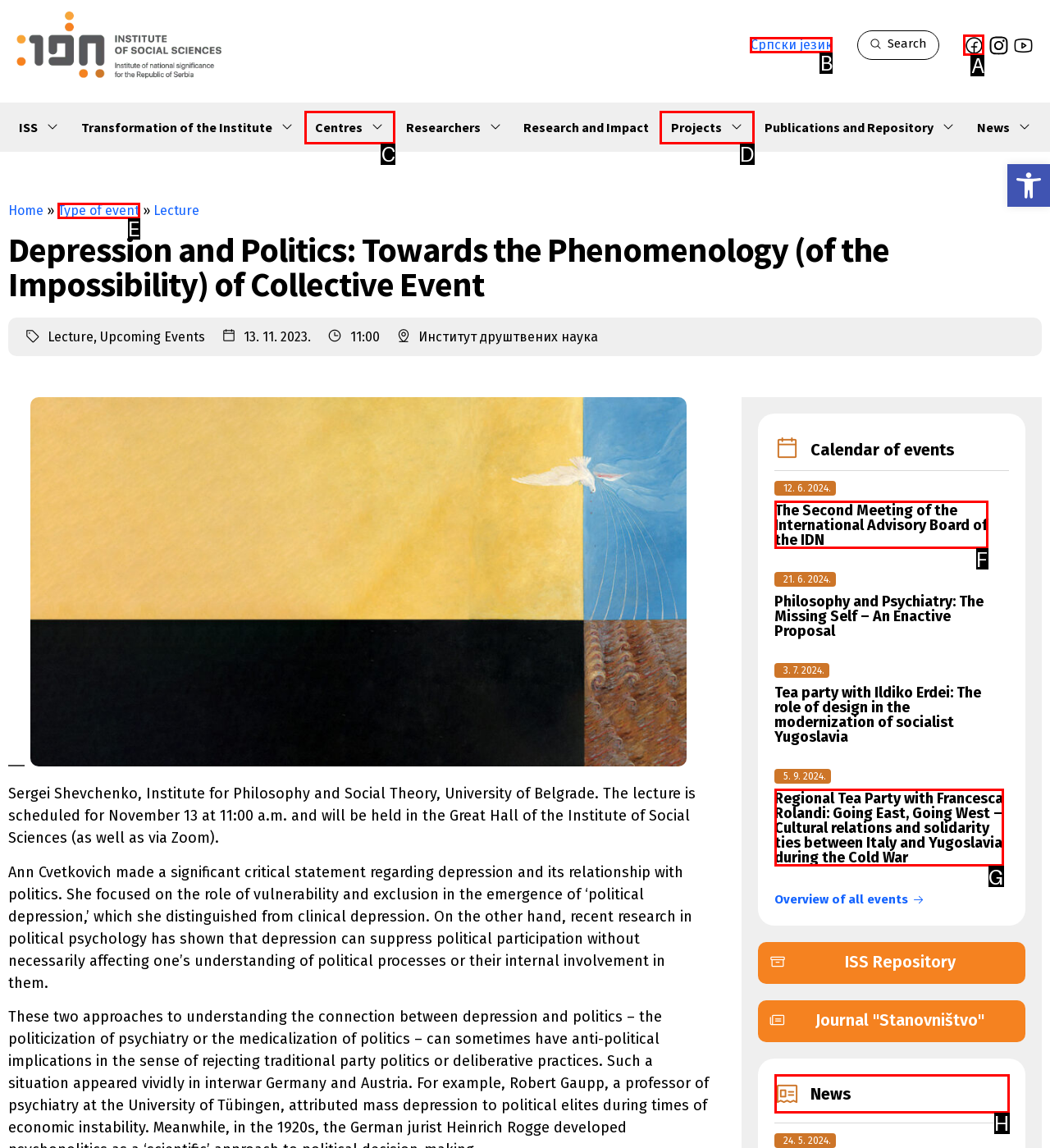Given the description: Centres, identify the matching HTML element. Provide the letter of the correct option.

C